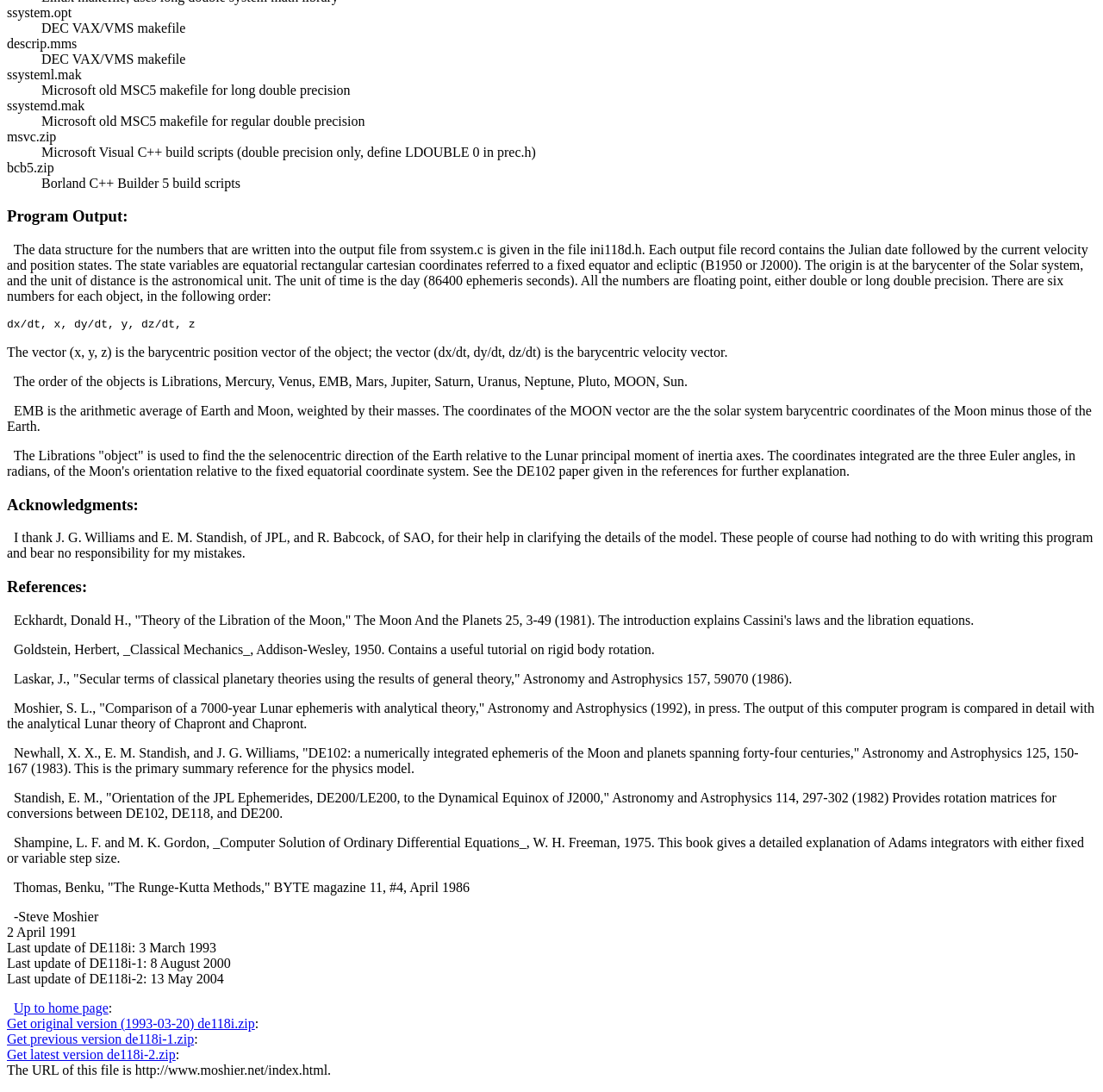Find the bounding box of the UI element described as follows: "Get original version (1993-03-20) de118i.zip".

[0.006, 0.93, 0.231, 0.944]